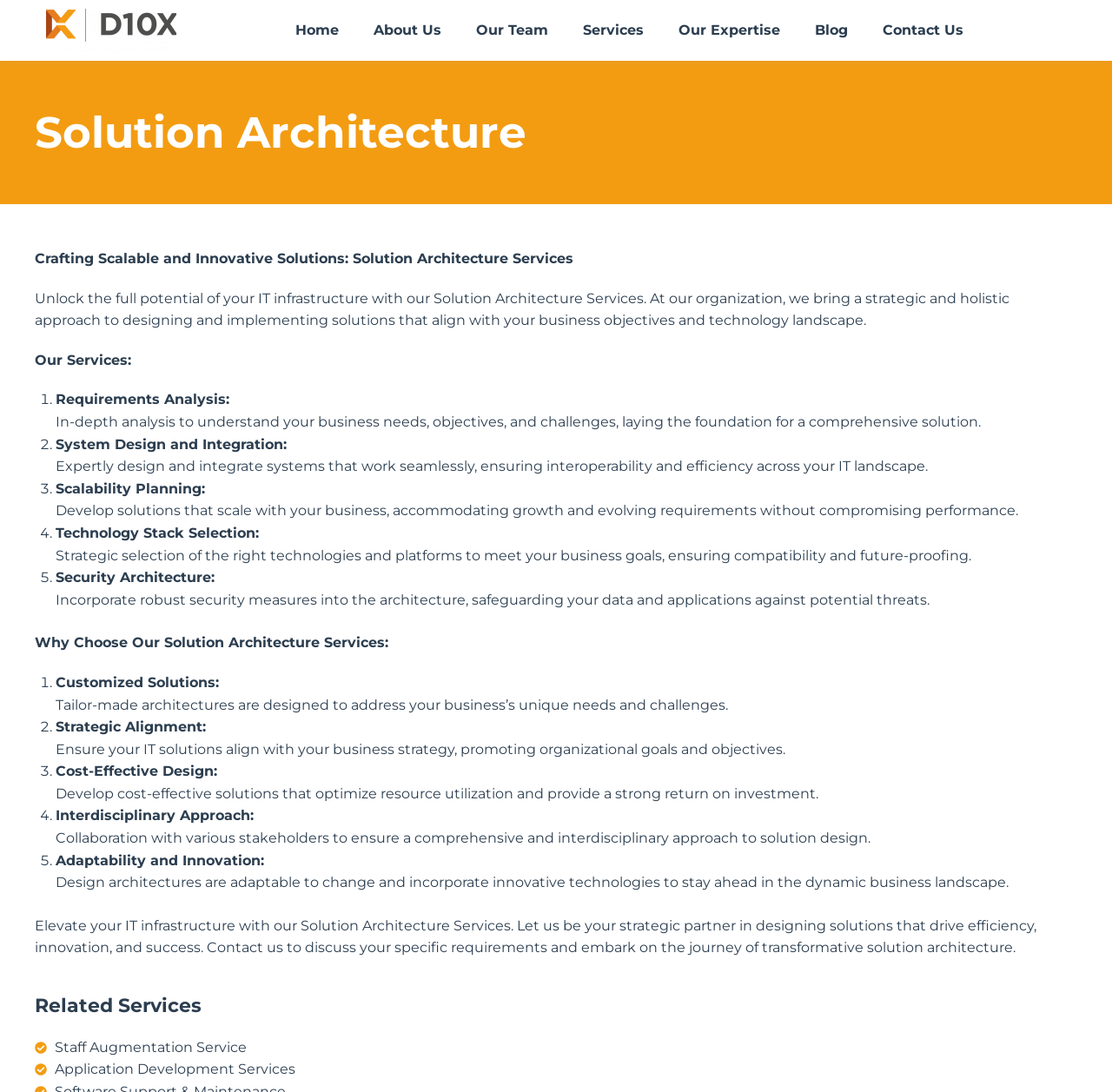Find the bounding box coordinates of the element's region that should be clicked in order to follow the given instruction: "Read about 'Solution Architecture' services". The coordinates should consist of four float numbers between 0 and 1, i.e., [left, top, right, bottom].

[0.031, 0.095, 0.969, 0.147]